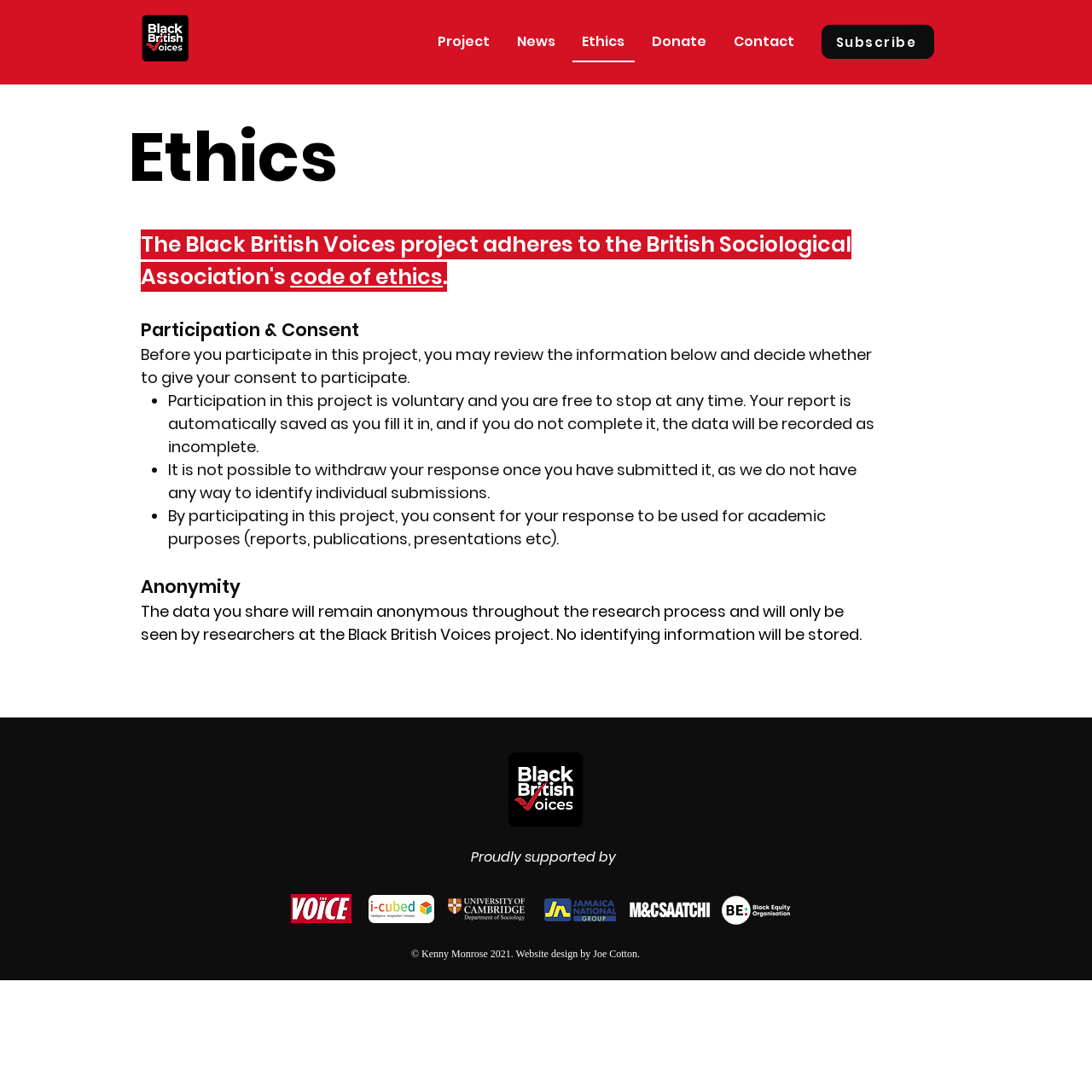Give a short answer using one word or phrase for the question:
What happens to incomplete responses?

Recorded as incomplete